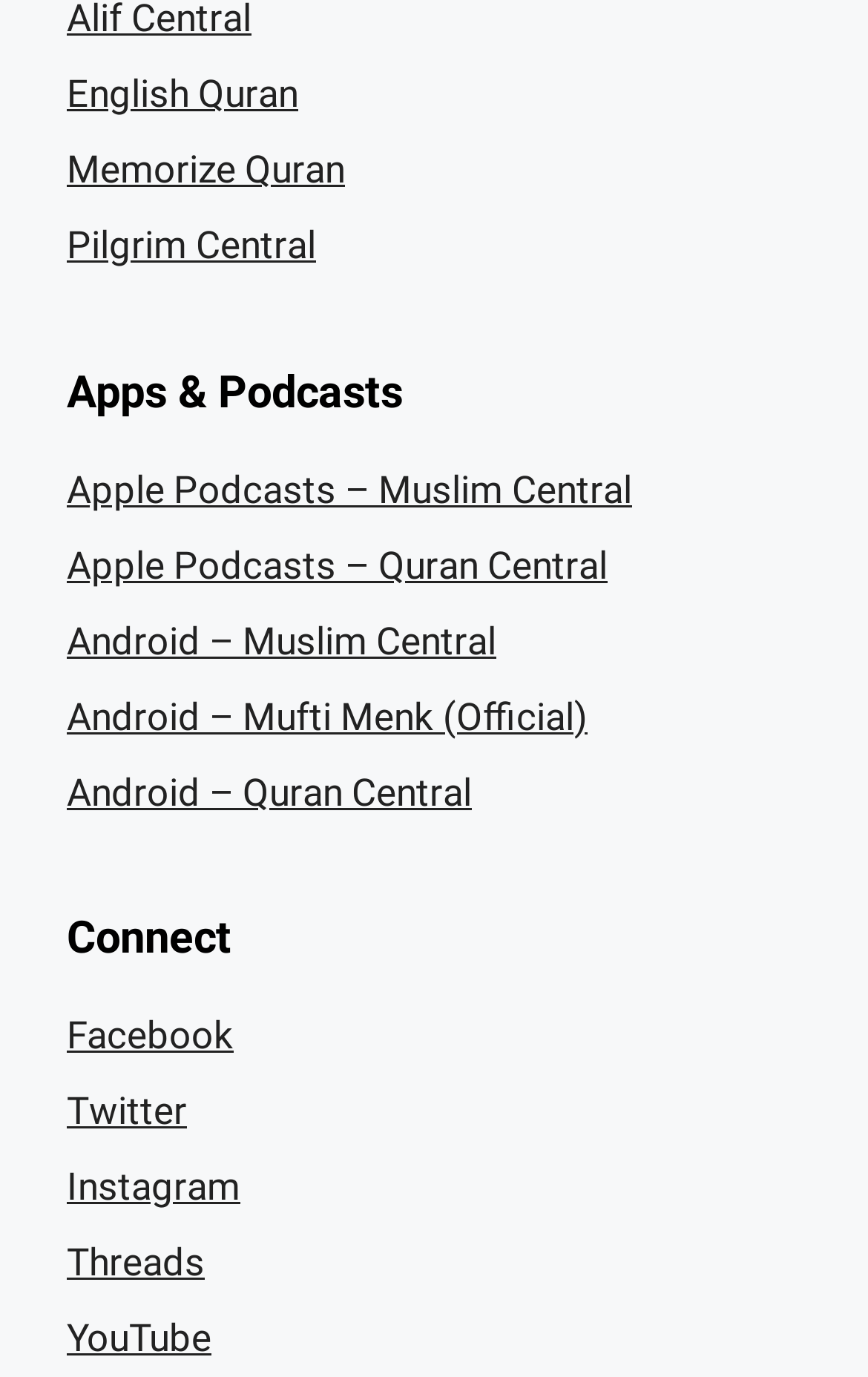Please provide a one-word or phrase answer to the question: 
How many Android apps are listed?

3